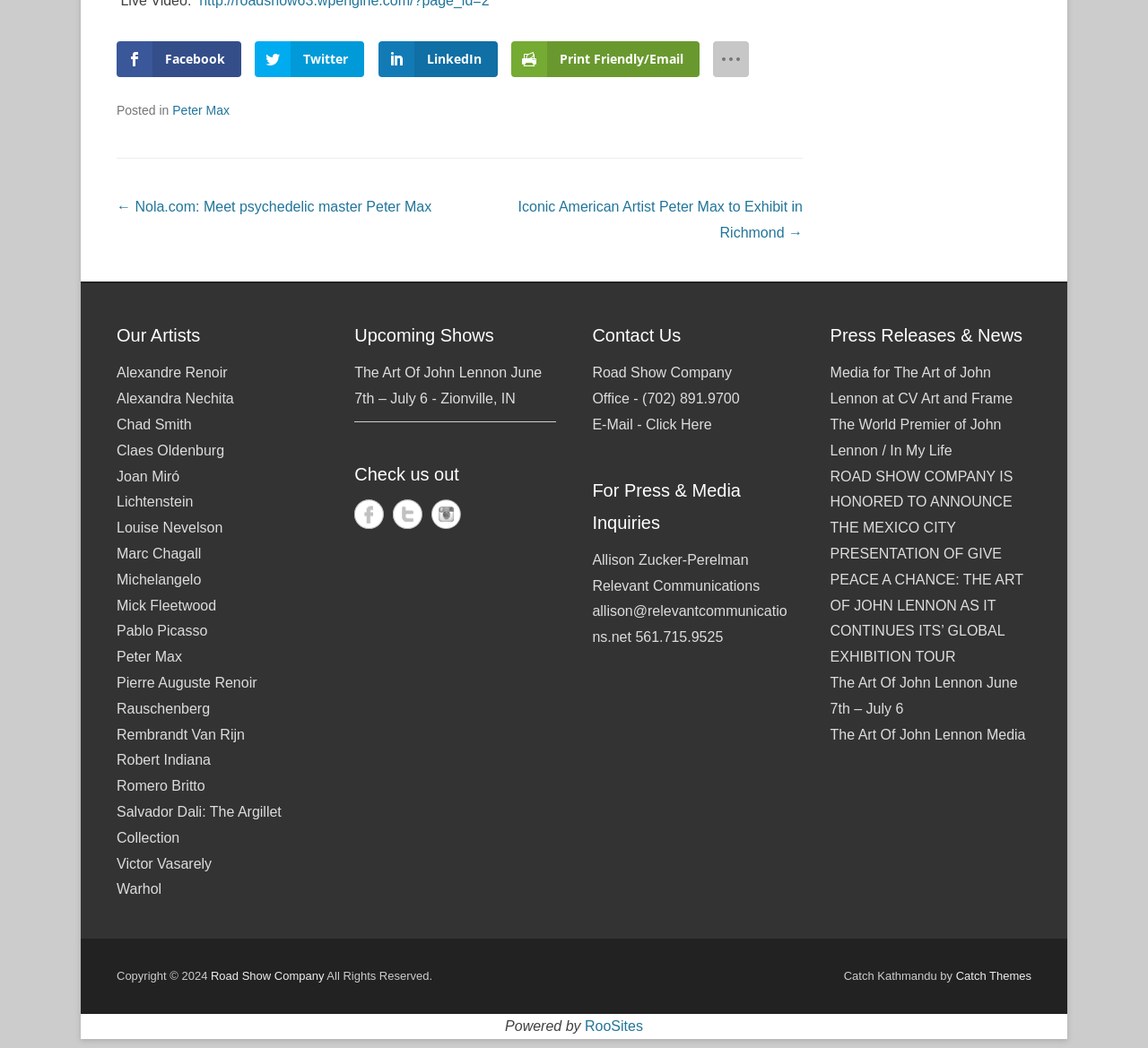Provide a thorough and detailed response to the question by examining the image: 
What are the social media platforms listed?

I found the answer by looking at the 'Check us out' section, where I saw links to 'Facebook', 'Twitter', and 'Instagram'. This suggests that these are the social media platforms listed.